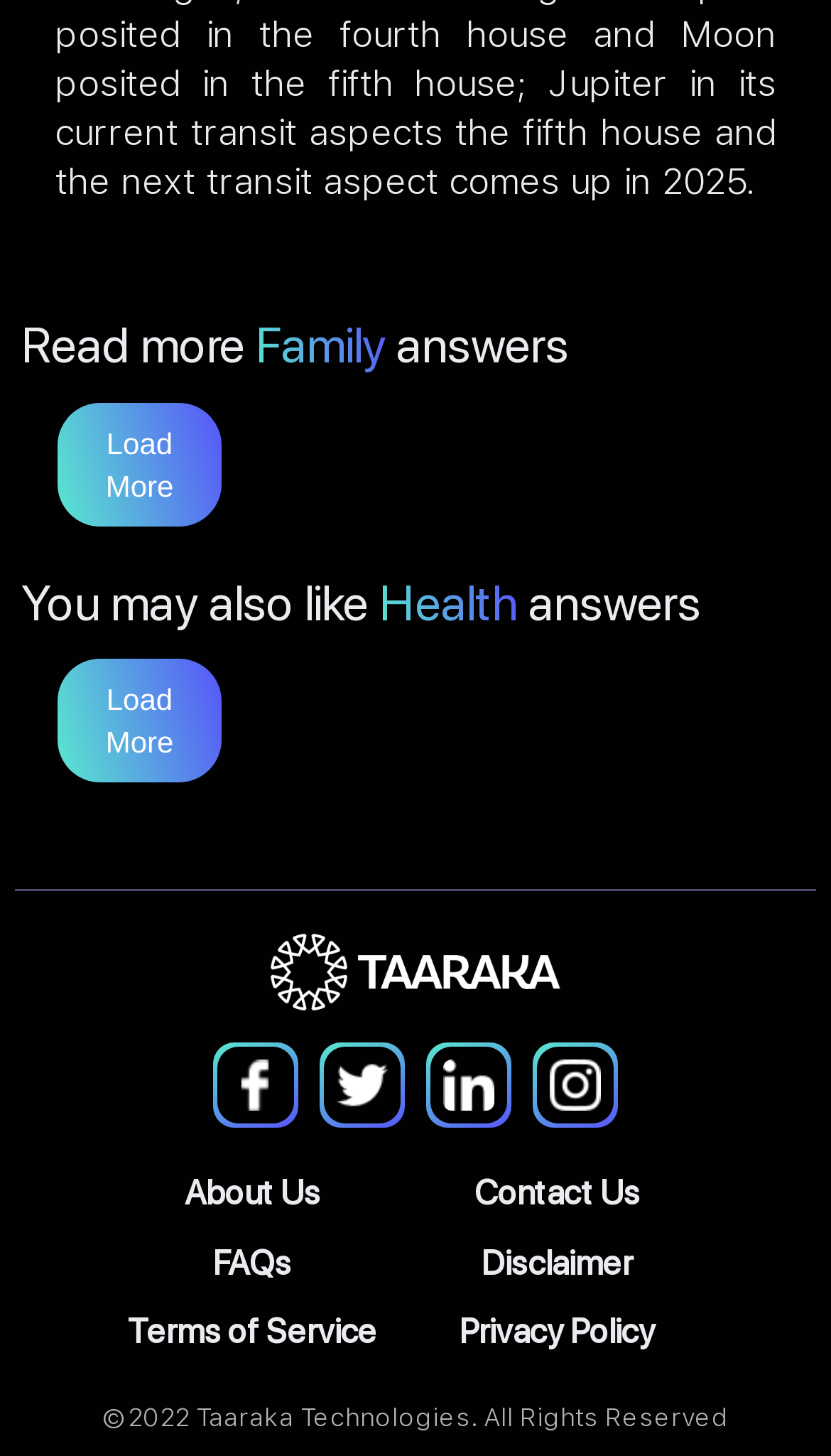Determine the bounding box coordinates of the clickable element to achieve the following action: 'Visit Facebook page'. Provide the coordinates as four float values between 0 and 1, formatted as [left, top, right, bottom].

[0.256, 0.716, 0.359, 0.775]